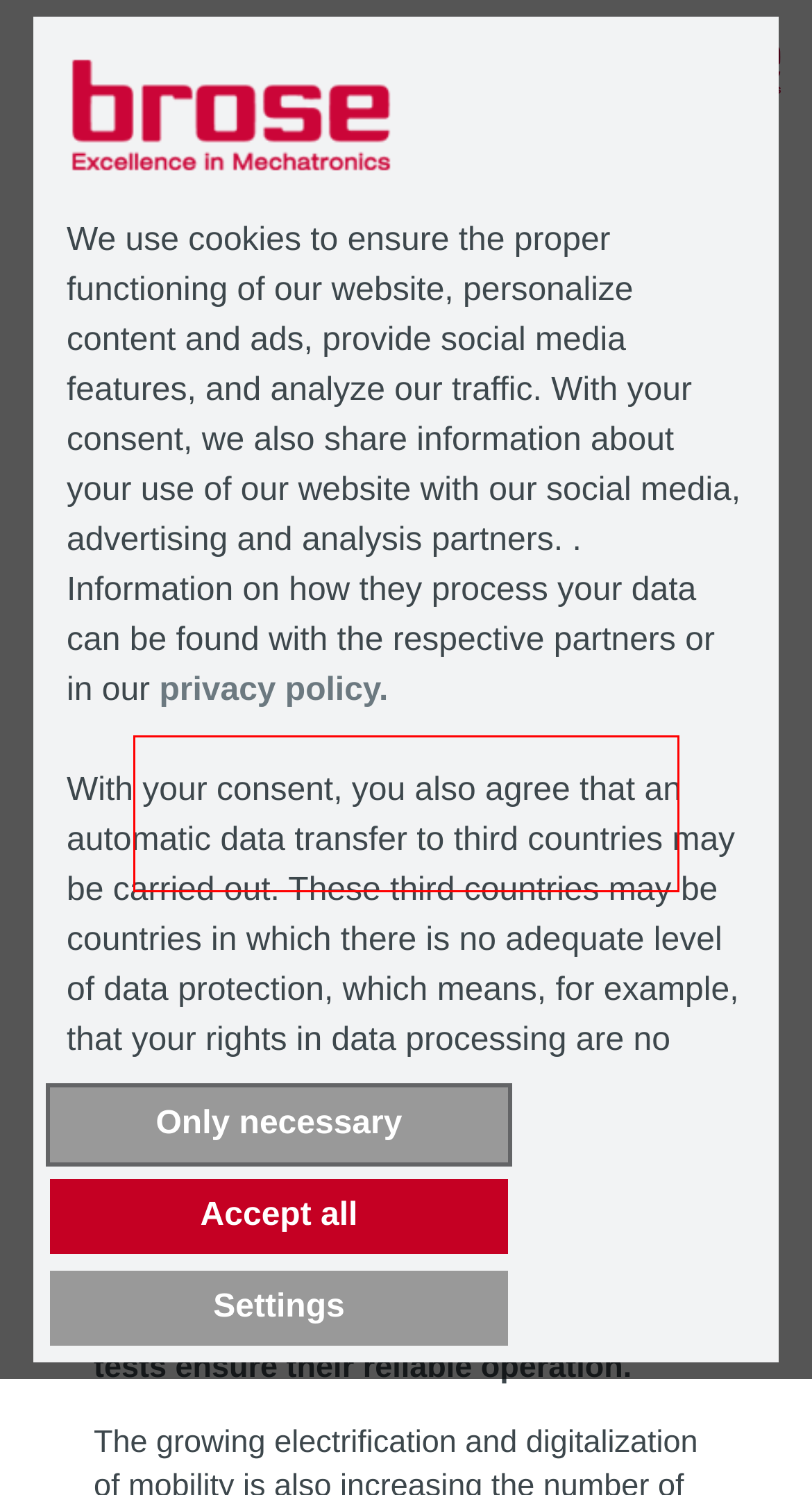Perform OCR on the text inside the red-bordered box in the provided screenshot and output the content.

Brose tests products for electromagnetic compatibility at its own test center in Würzburg. The supplier has now doubled the center’s capacity.